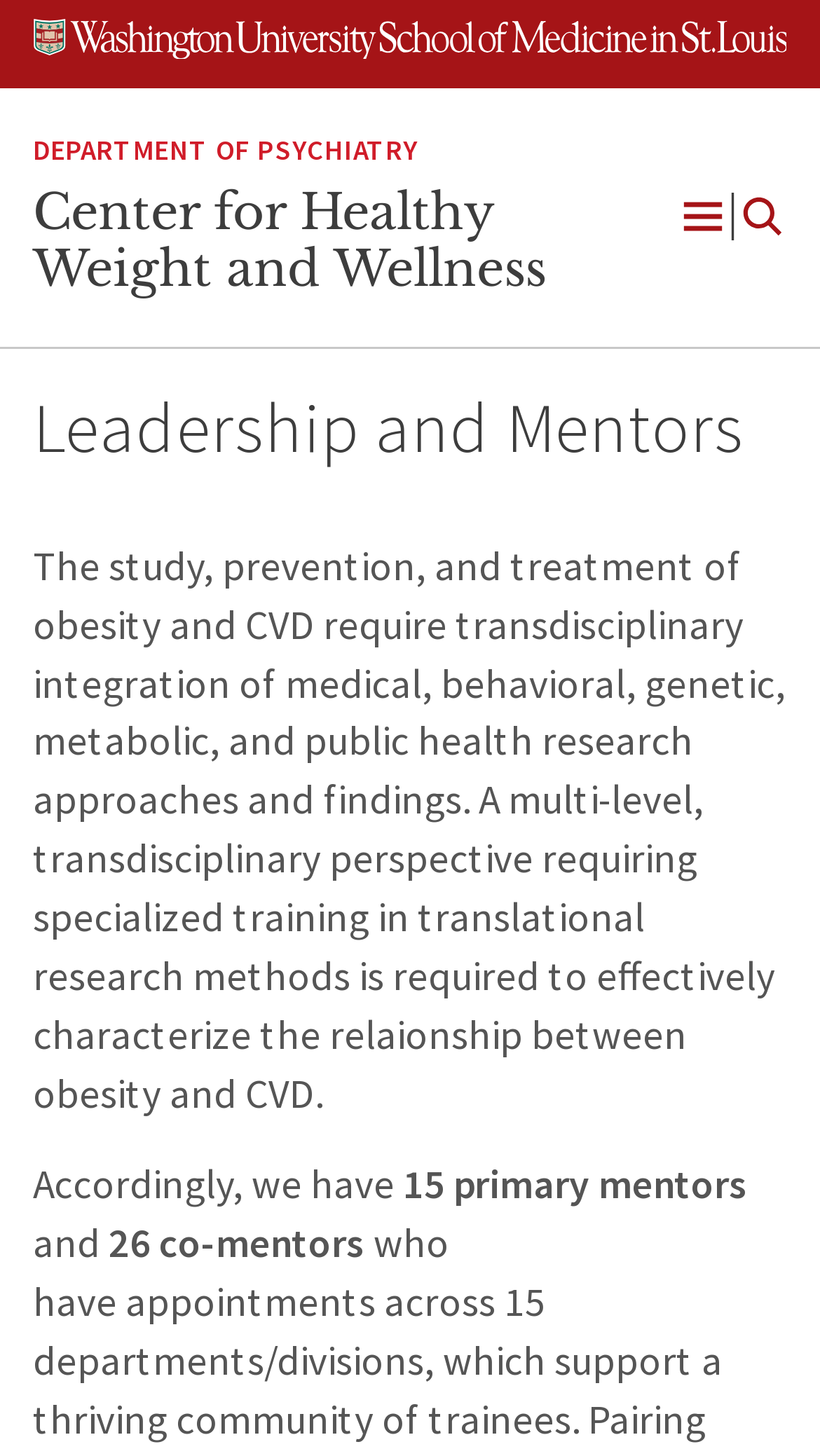Bounding box coordinates must be specified in the format (top-left x, top-left y, bottom-right x, bottom-right y). All values should be floating point numbers between 0 and 1. What are the bounding box coordinates of the UI element described as: Open Menu

[0.788, 0.11, 1.0, 0.189]